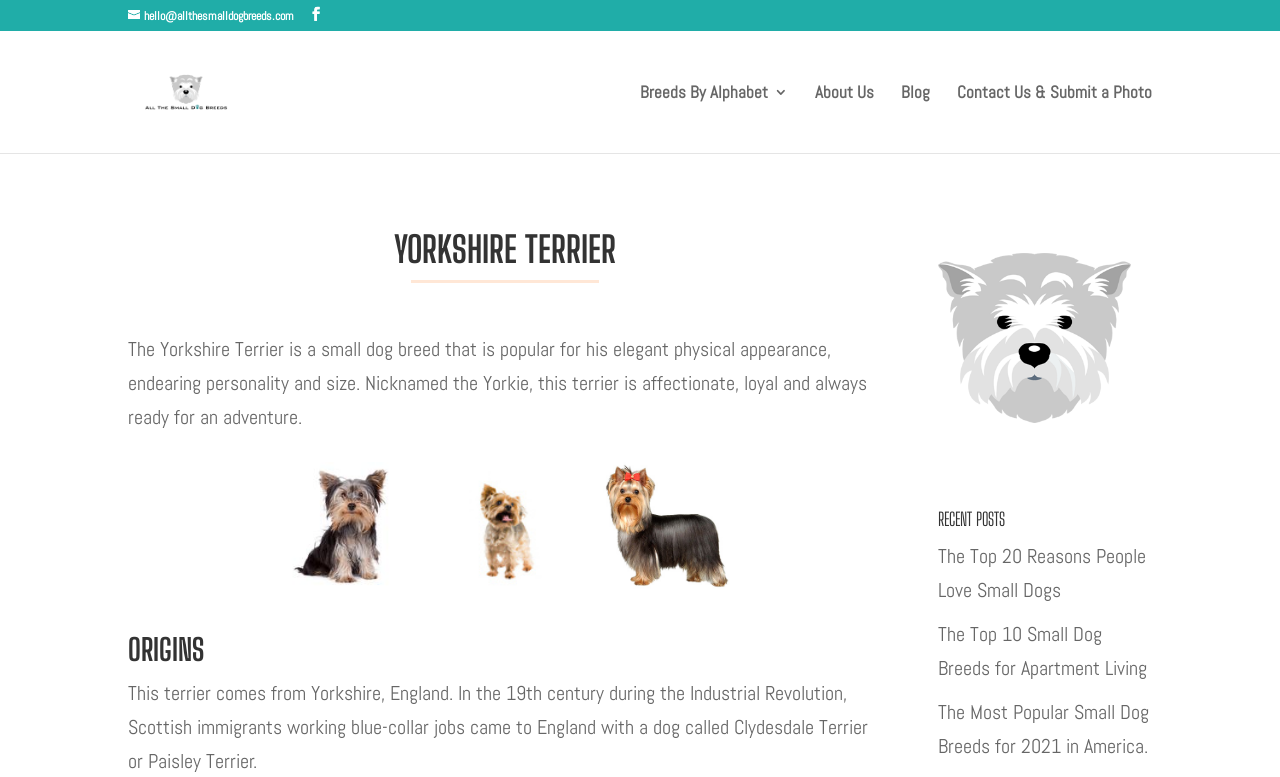Please identify the bounding box coordinates of the element that needs to be clicked to perform the following instruction: "Read the blog".

[0.704, 0.109, 0.727, 0.197]